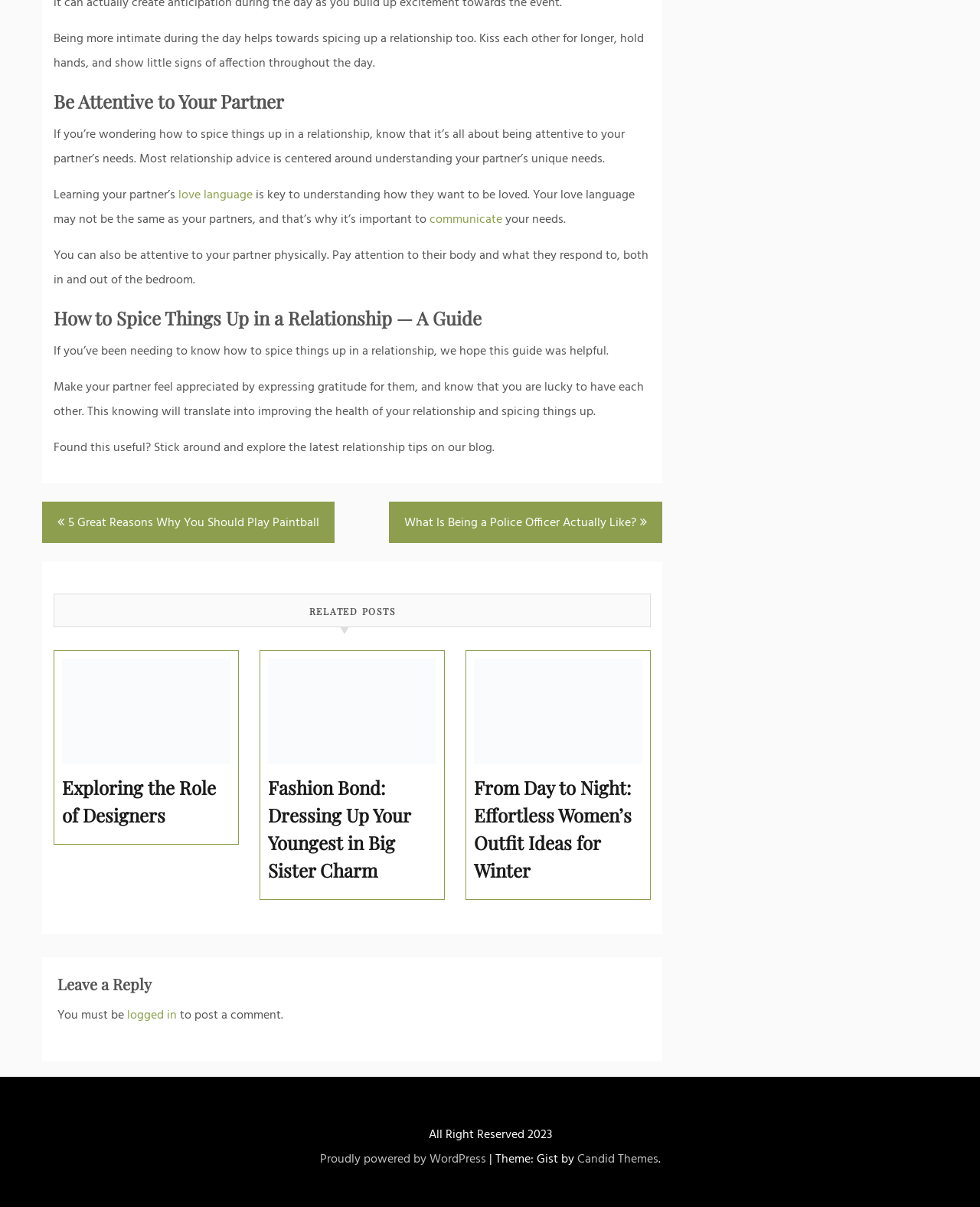Give a short answer to this question using one word or a phrase:
What is the main topic of this webpage?

Relationship